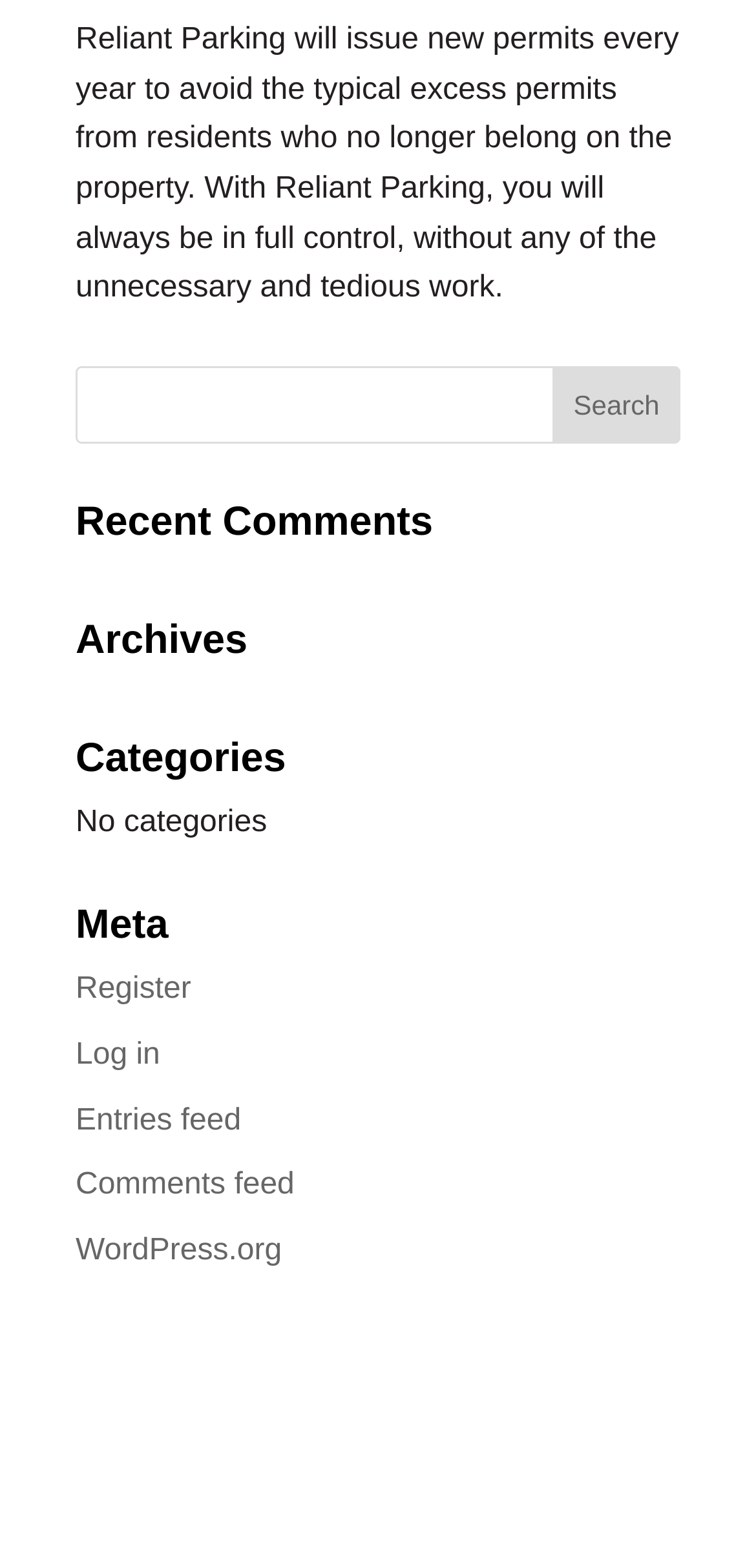What is the topic of the static text?
Answer with a single word or short phrase according to what you see in the image.

Reliant Parking